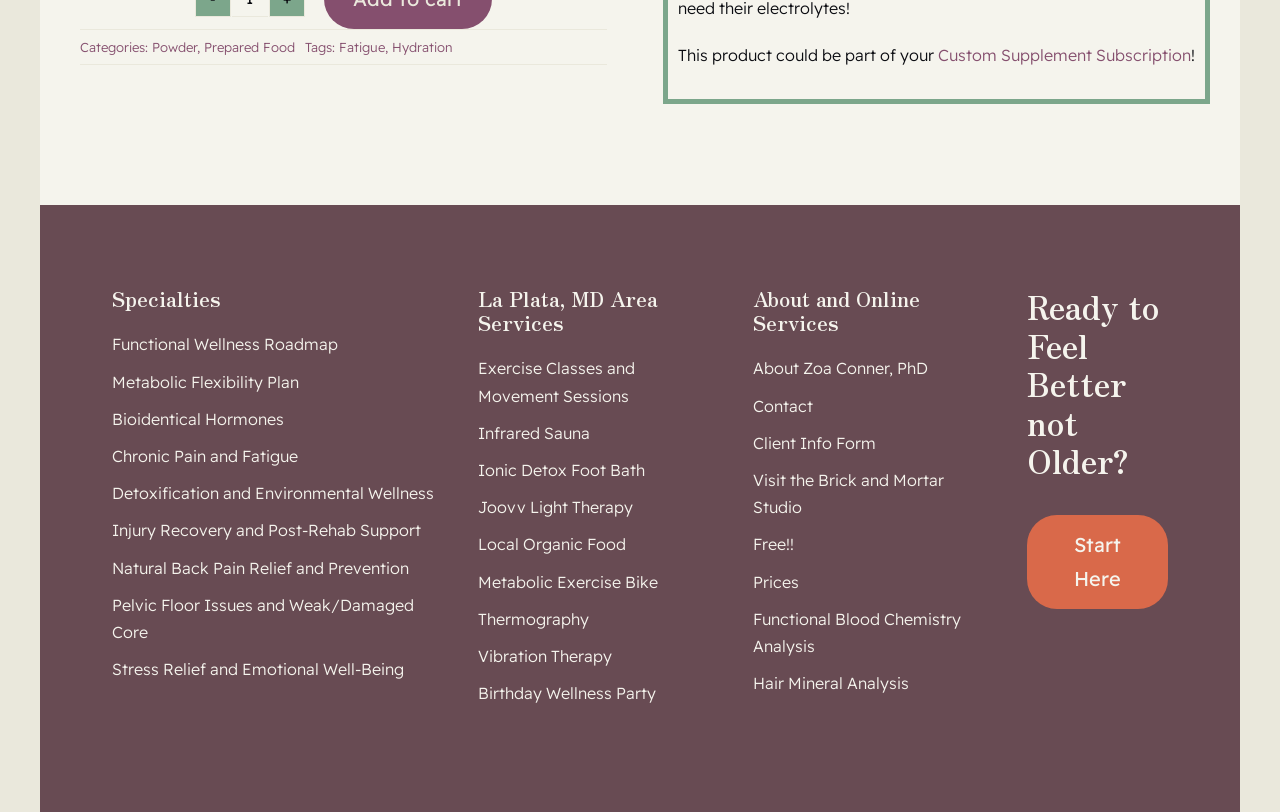Answer the following query concisely with a single word or phrase:
What is the location mentioned on the page?

La Plata, MD